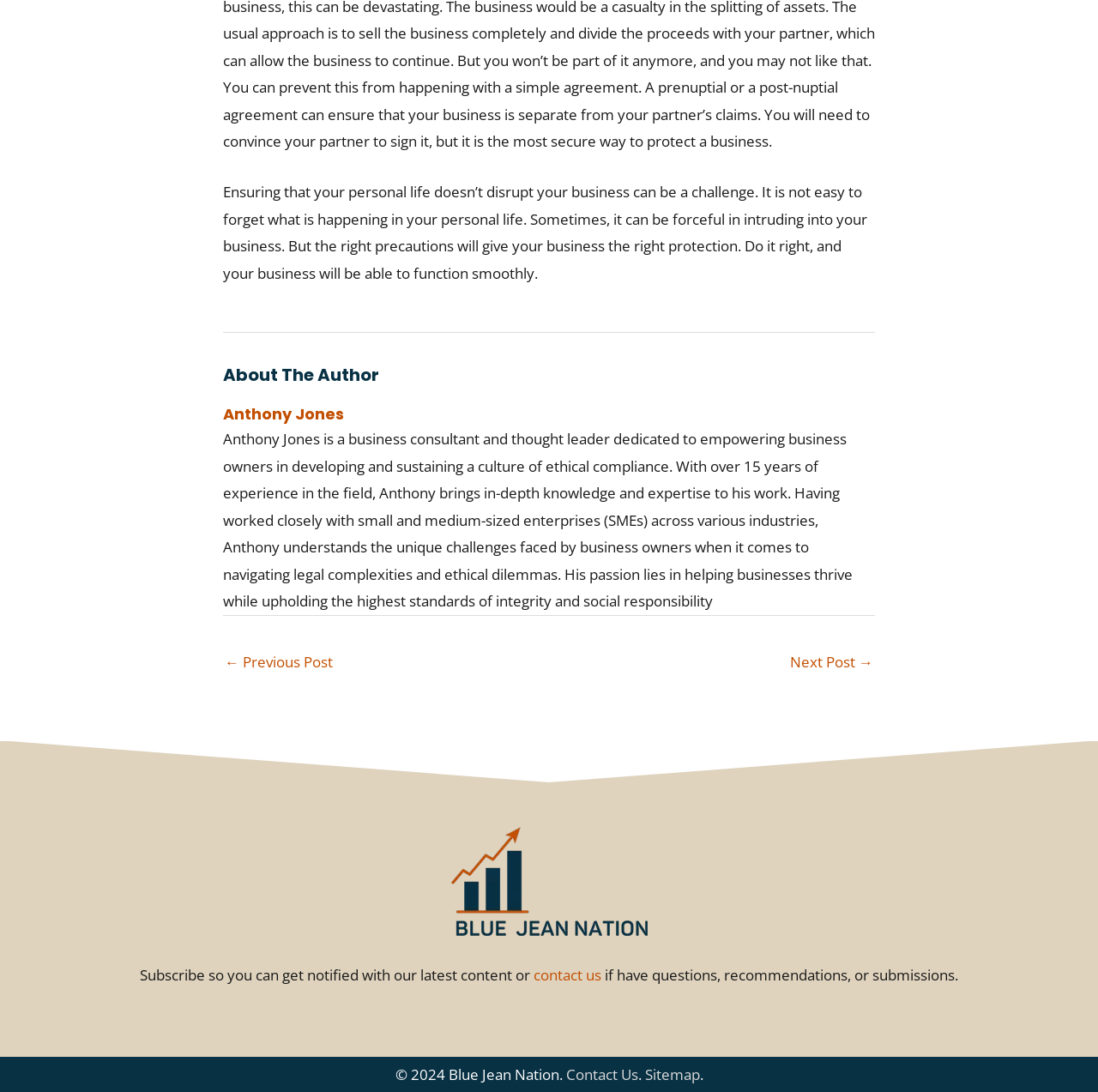Please provide a comprehensive answer to the question below using the information from the image: What is the purpose of the author's work?

The purpose of the author's work is mentioned in the StaticText element which describes the author as a business consultant and thought leader dedicated to empowering business owners in developing and sustaining a culture of ethical compliance.